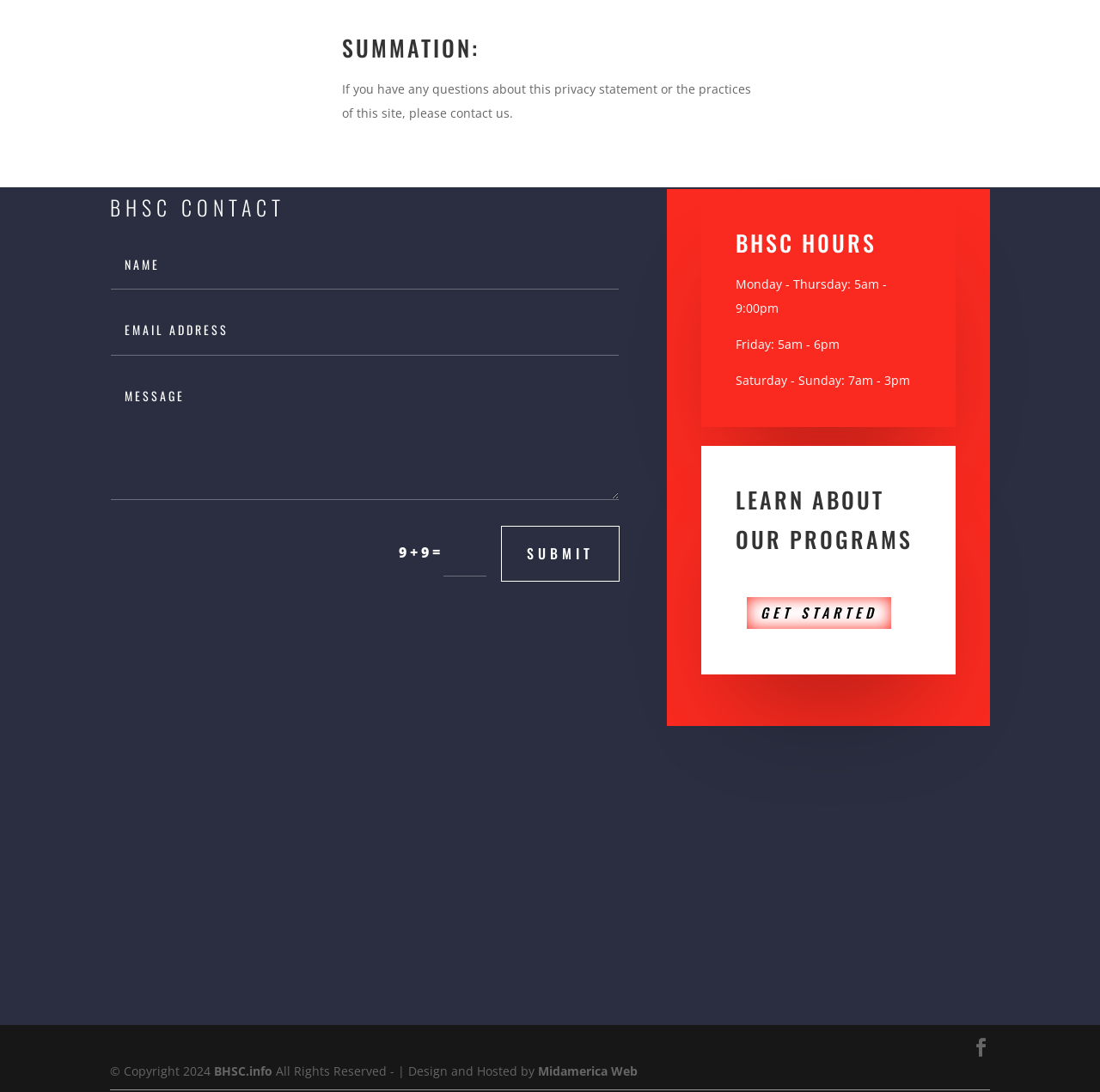Could you provide the bounding box coordinates for the portion of the screen to click to complete this instruction: "learn about our programs"?

[0.669, 0.537, 0.82, 0.586]